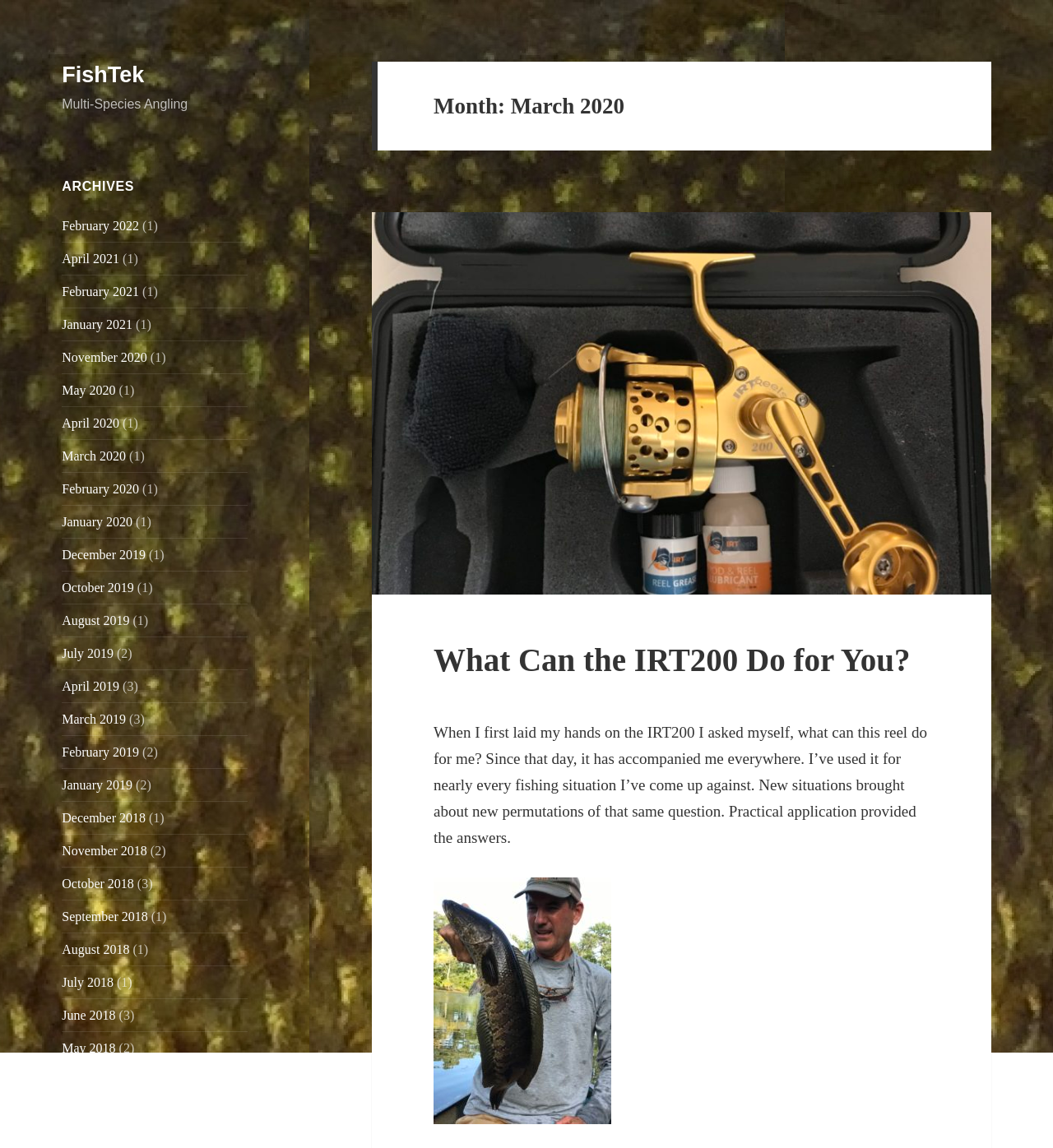Please identify the bounding box coordinates of the area that needs to be clicked to follow this instruction: "Go to the 'April 2021' archives".

[0.059, 0.219, 0.113, 0.231]